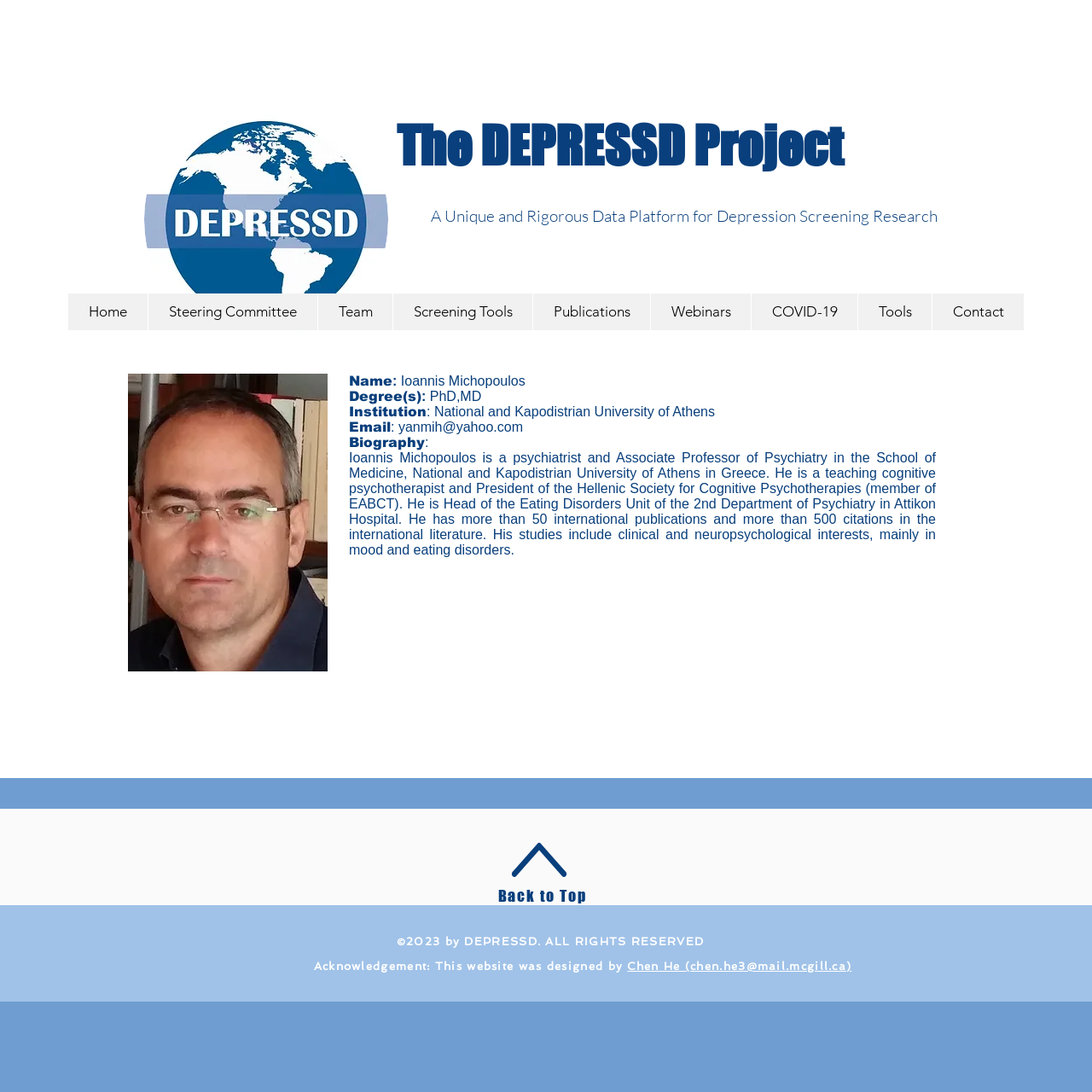Please respond in a single word or phrase: 
What is the degree of Ioannis Michopoulos?

PhD, MD